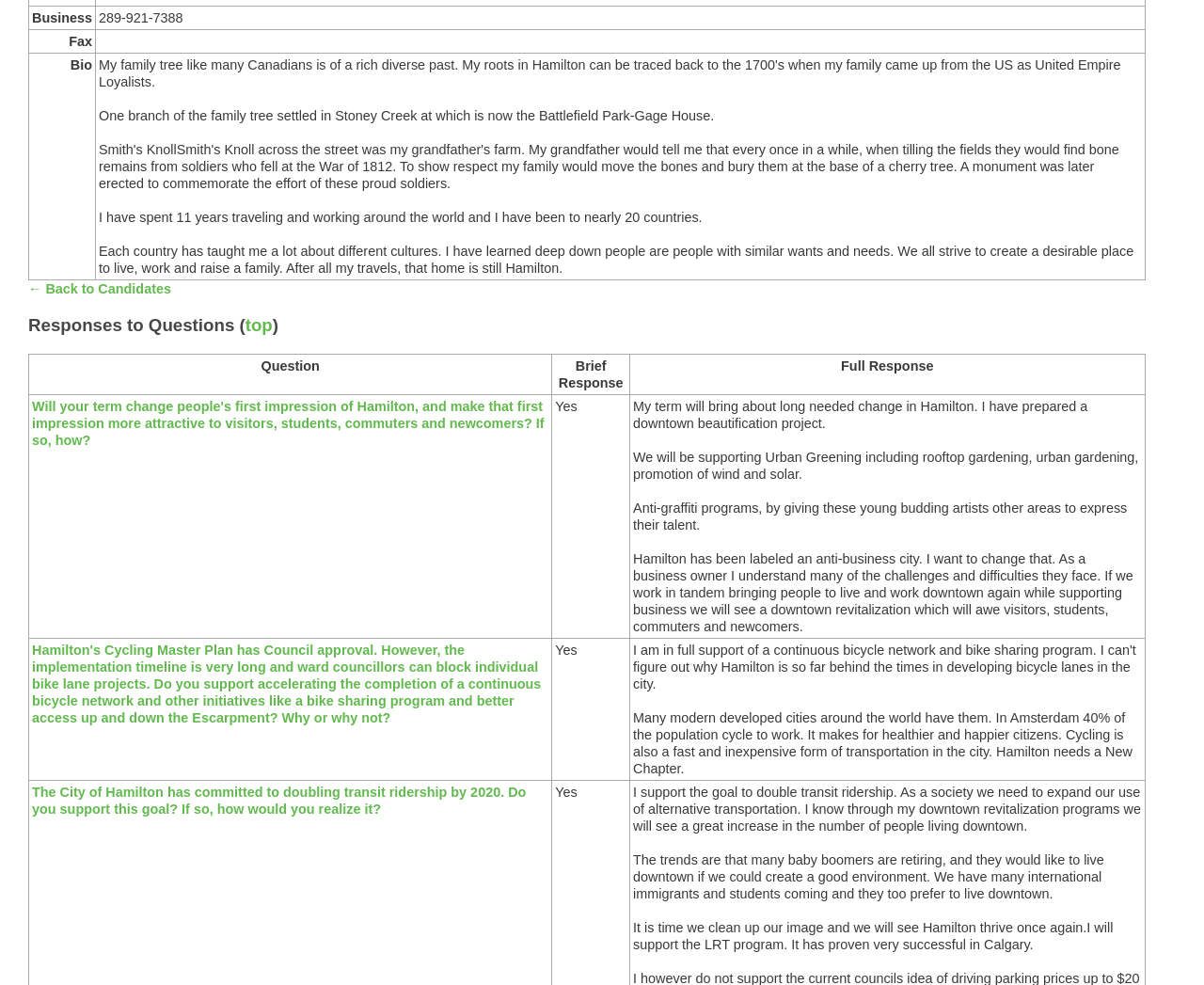Extract the bounding box of the UI element described as: "Board Meeting Minutes".

None